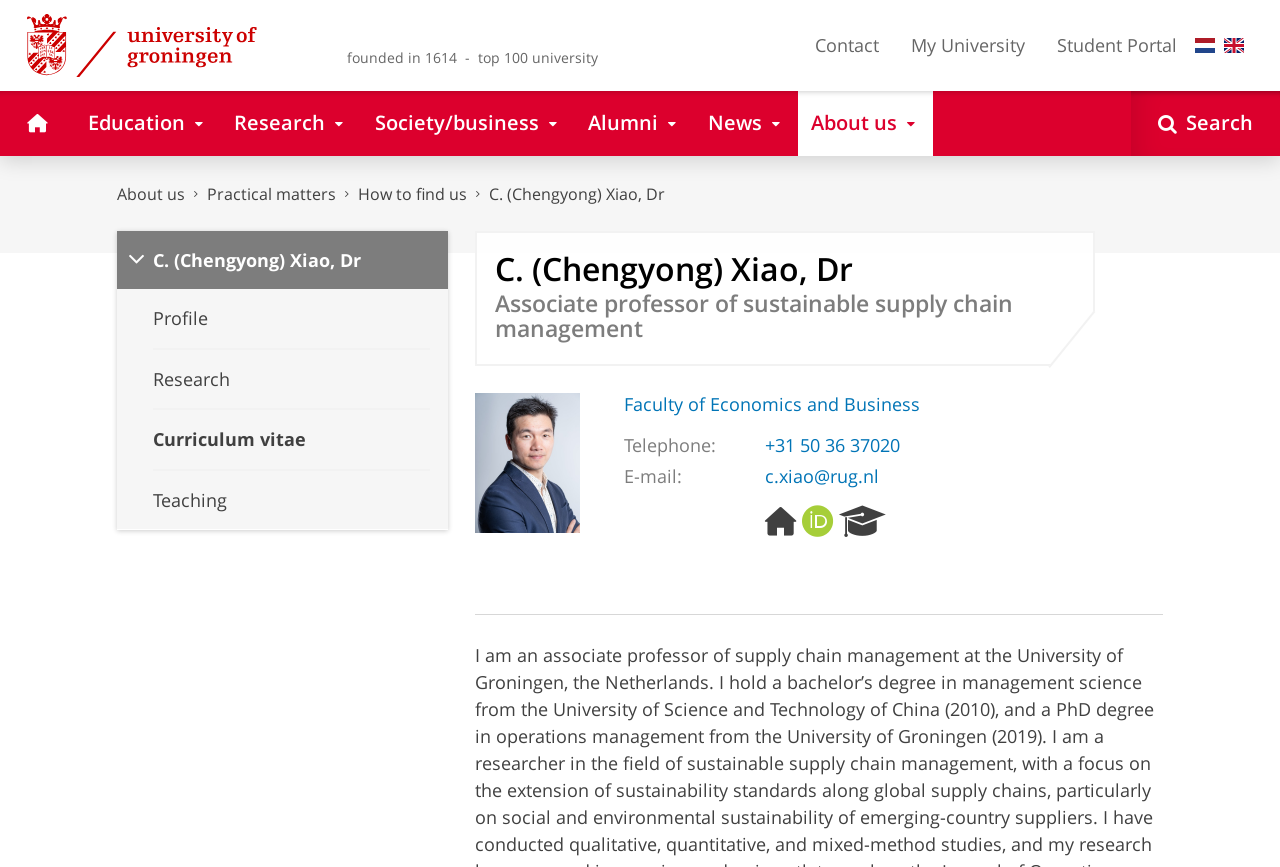Show the bounding box coordinates of the region that should be clicked to follow the instruction: "Click the 'Contact' link."

[0.626, 0.007, 0.697, 0.097]